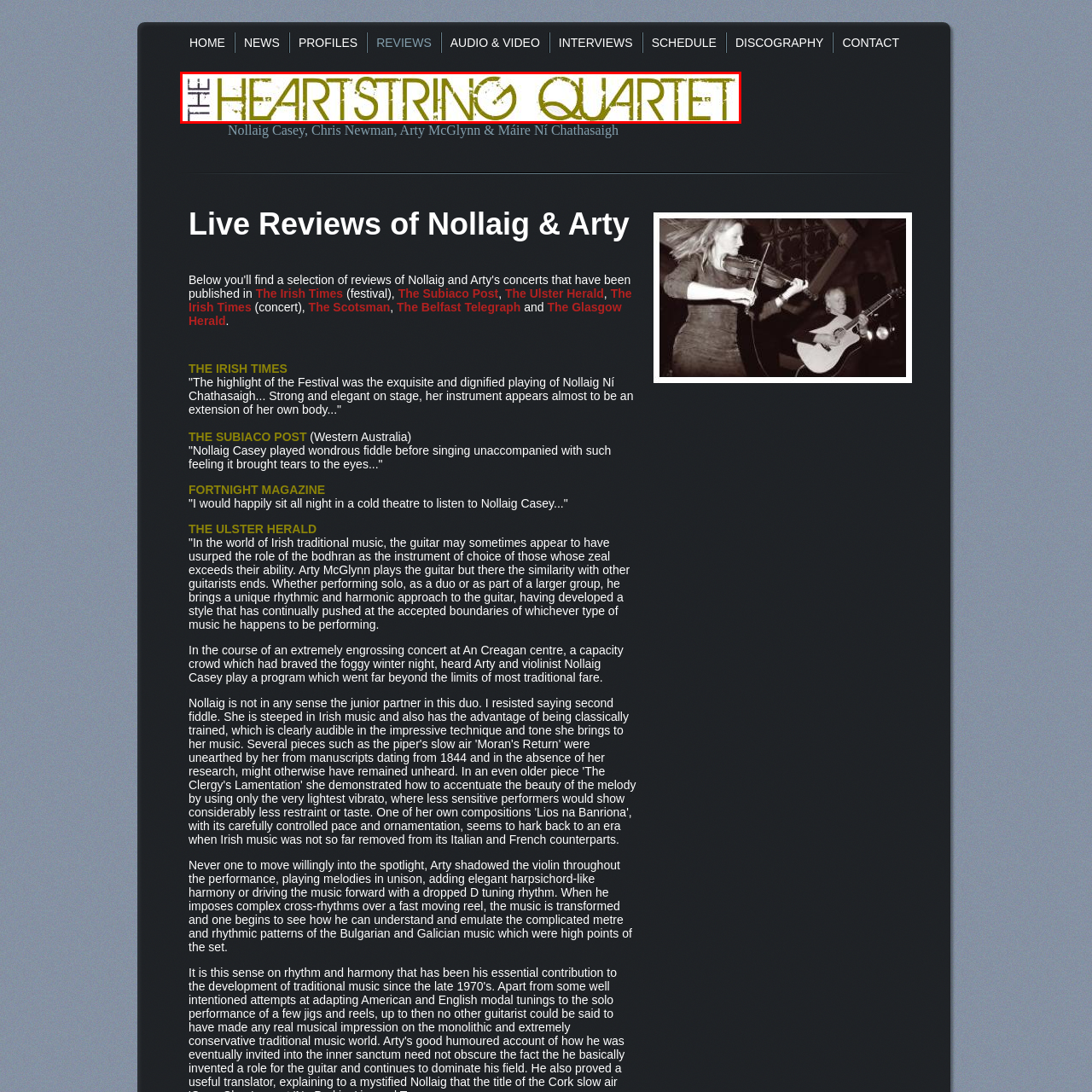Direct your attention to the zone enclosed by the orange box, What is the font style of the title? 
Give your response in a single word or phrase.

Distinctive